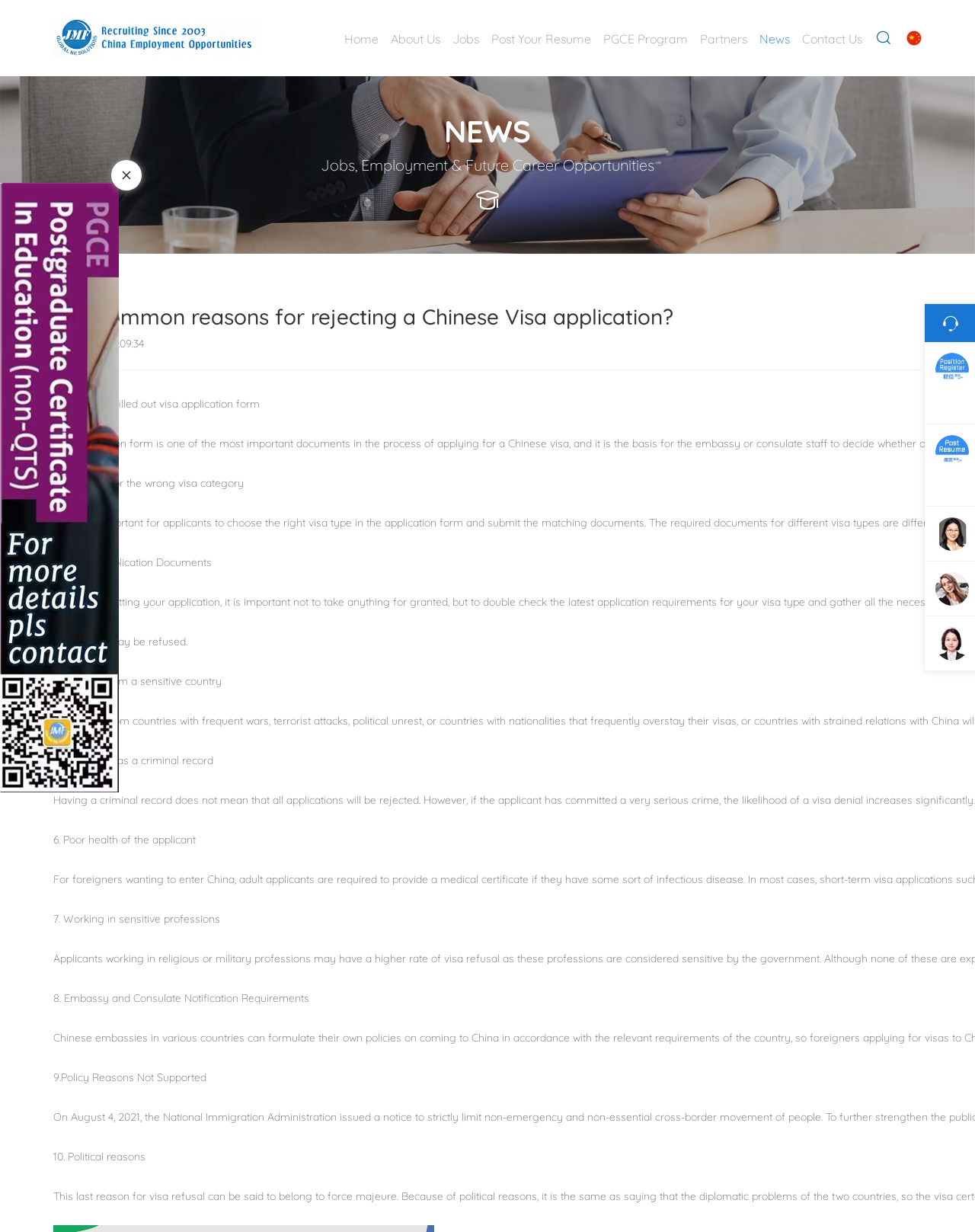Find the primary header on the webpage and provide its text.

The common reasons for rejecting a Chinese Visa application?